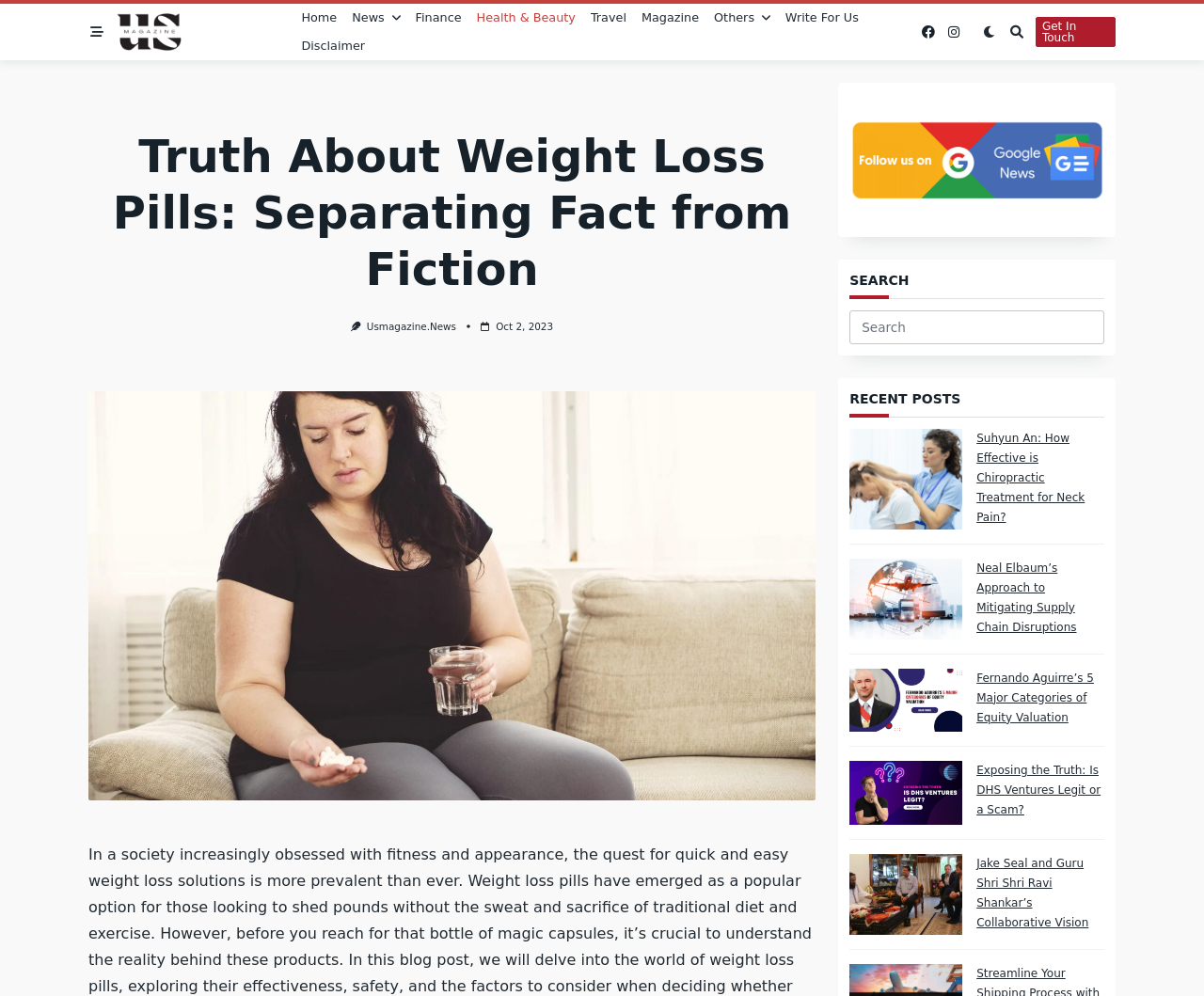Please identify the bounding box coordinates for the region that you need to click to follow this instruction: "Follow on Google News".

[0.706, 0.121, 0.917, 0.2]